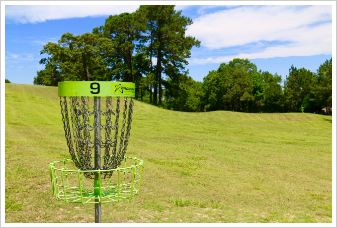Explain in detail what you see in the image.

The image showcases a bright and inviting scene at Daphne Central Park, displaying a disc golf basket marked with the number '9' prominently in the foreground. The basket is painted in a vibrant green, complementing the lush, well-maintained grass that stretches out behind it, suggesting a welcoming space for outdoor activities. In the background, gentle slopes and a canopy of trees create a picturesque backdrop, evoking a serene atmosphere perfect for enjoying nature. This park is well-known for its recreational offerings, including a disc golf course amidst scenic surroundings, making it a favored spot for both residents and visitors. The clear blue sky adds to the beauty of the day, enhancing the overall charm of this outdoor space.